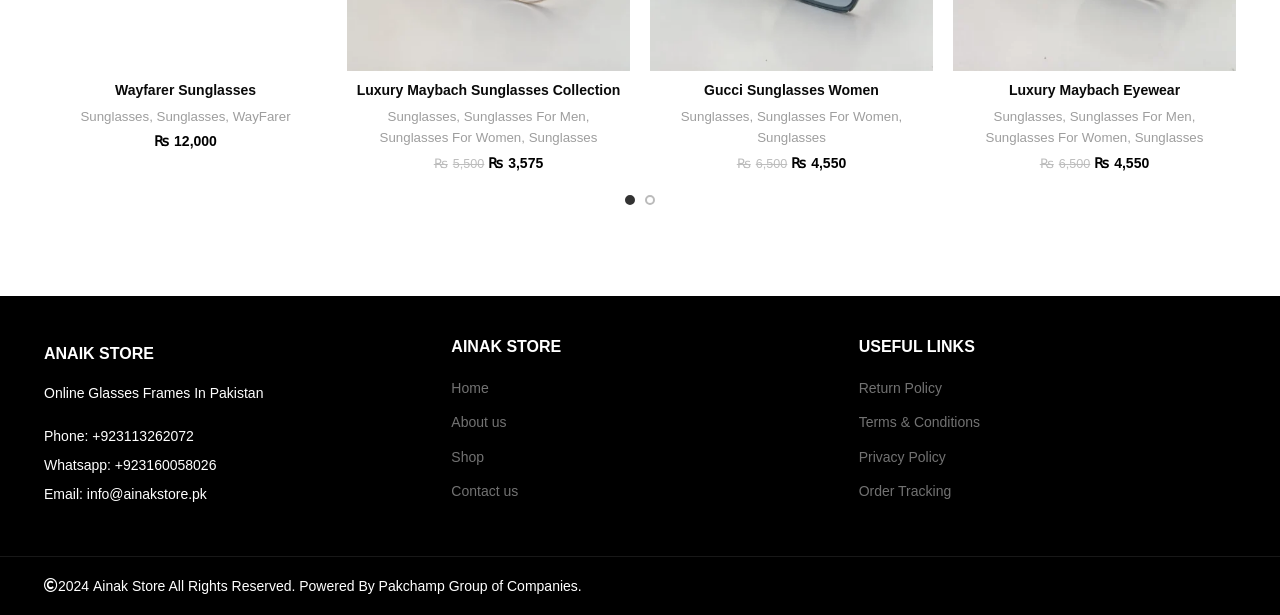What is the email address of ANAIK STORE? Using the information from the screenshot, answer with a single word or phrase.

info@ainakstore.pk